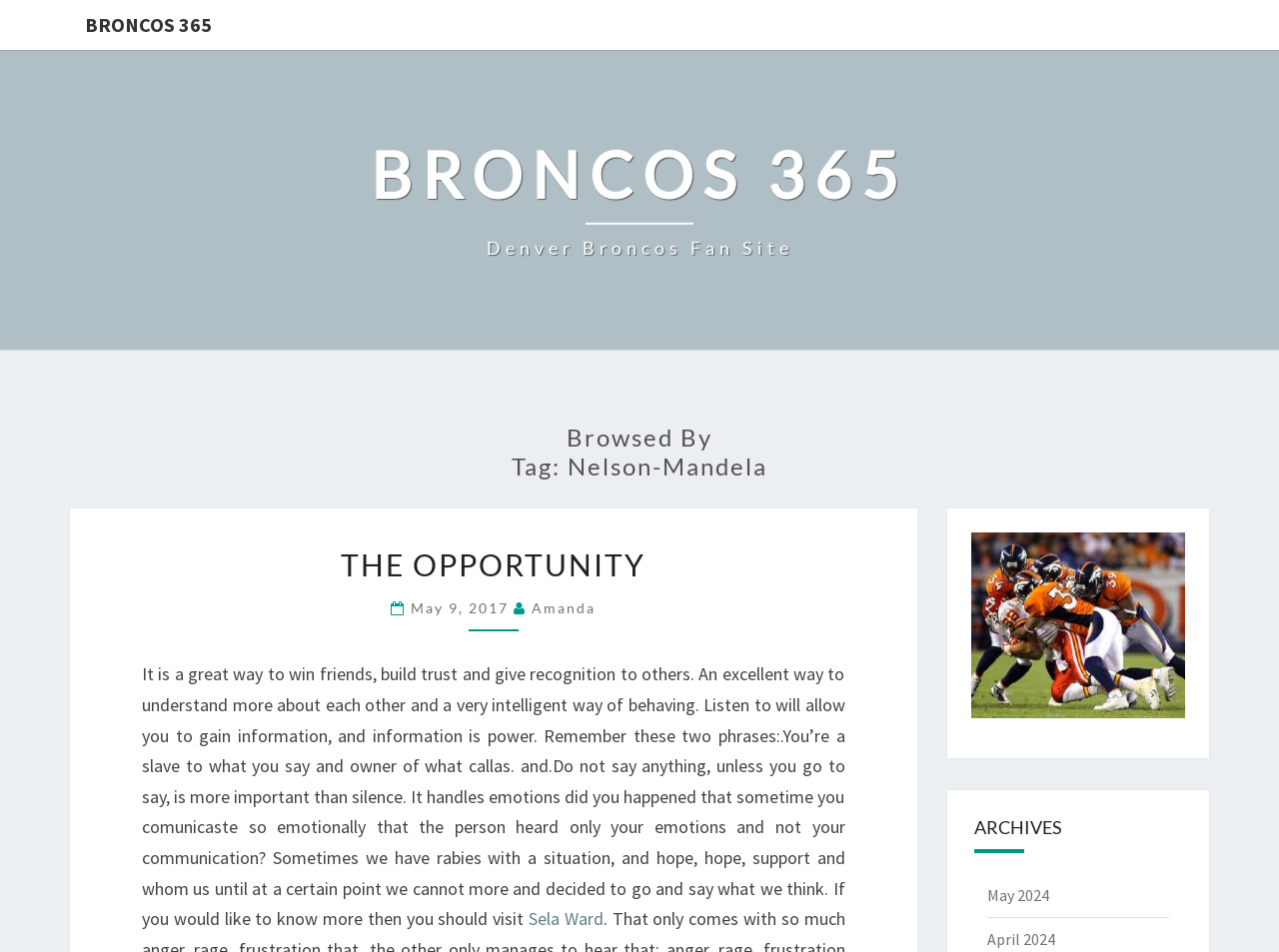Bounding box coordinates are specified in the format (top-left x, top-left y, bottom-right x, bottom-right y). All values are floating point numbers bounded between 0 and 1. Please provide the bounding box coordinate of the region this sentence describes: May 9, 2017

[0.321, 0.629, 0.402, 0.647]